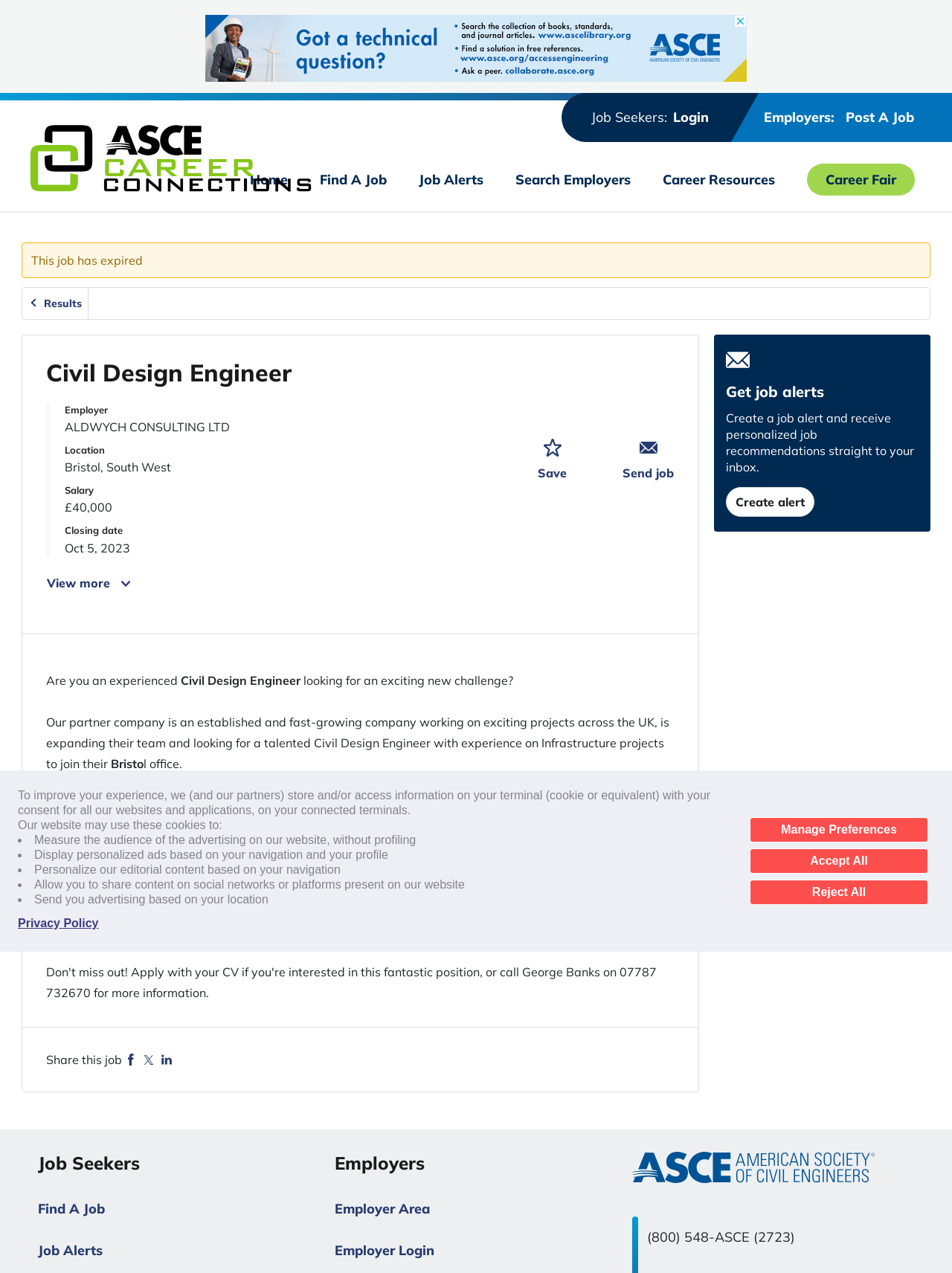What is the job title of the job posting?
Answer the question with a single word or phrase, referring to the image.

Civil Design Engineer